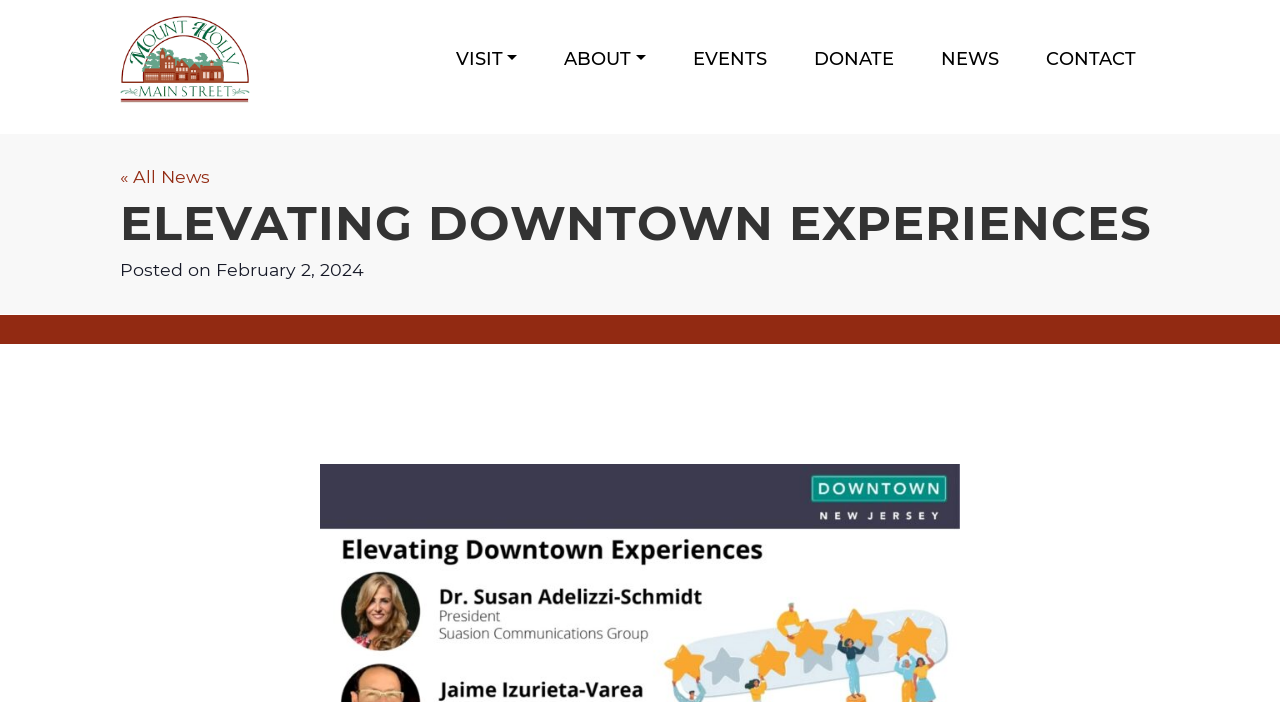Please respond to the question with a concise word or phrase:
What is the name of the main street?

Main Street Mount Holly